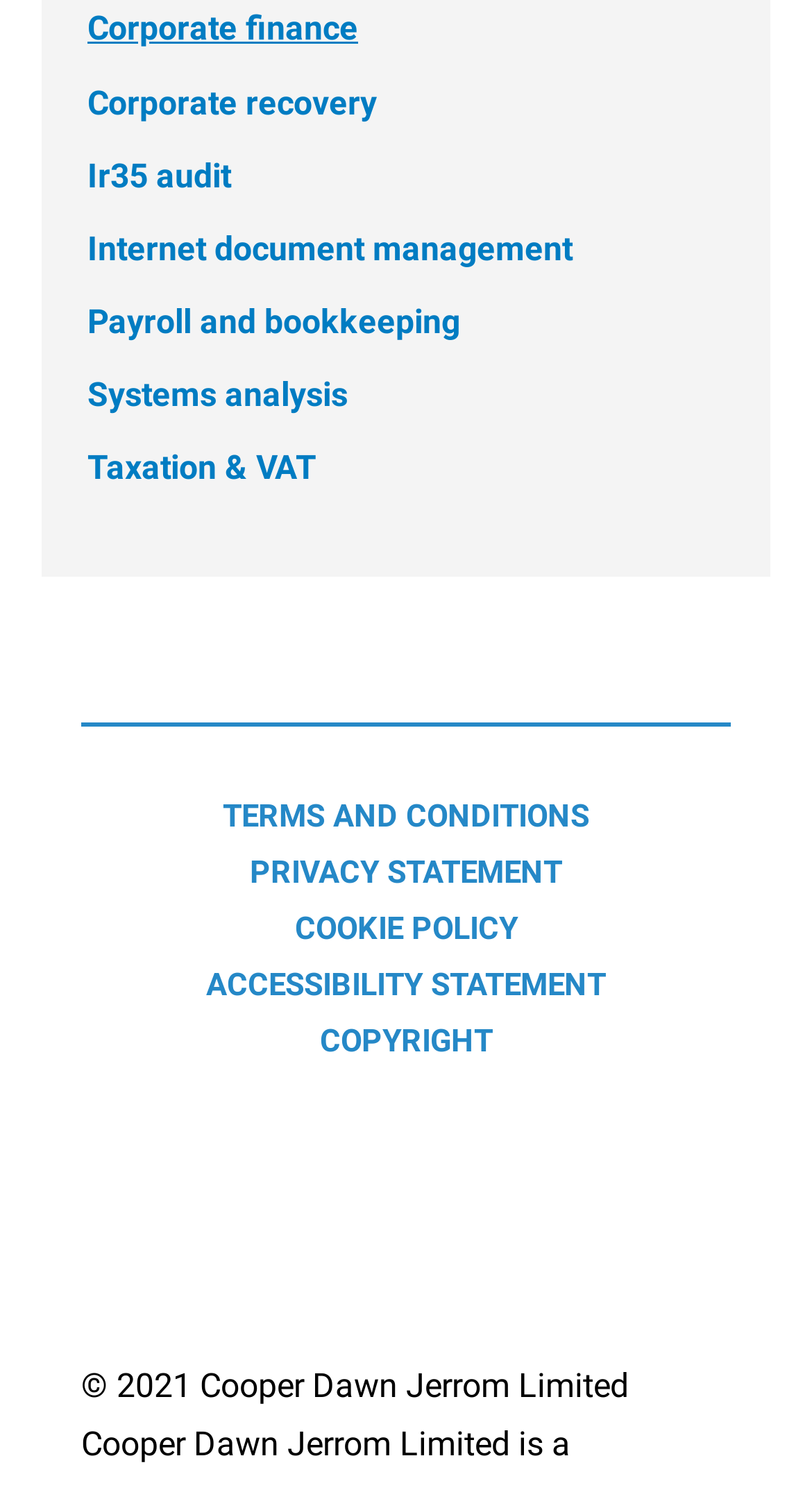Please specify the coordinates of the bounding box for the element that should be clicked to carry out this instruction: "Check taxation and VAT services". The coordinates must be four float numbers between 0 and 1, formatted as [left, top, right, bottom].

[0.108, 0.301, 0.39, 0.328]